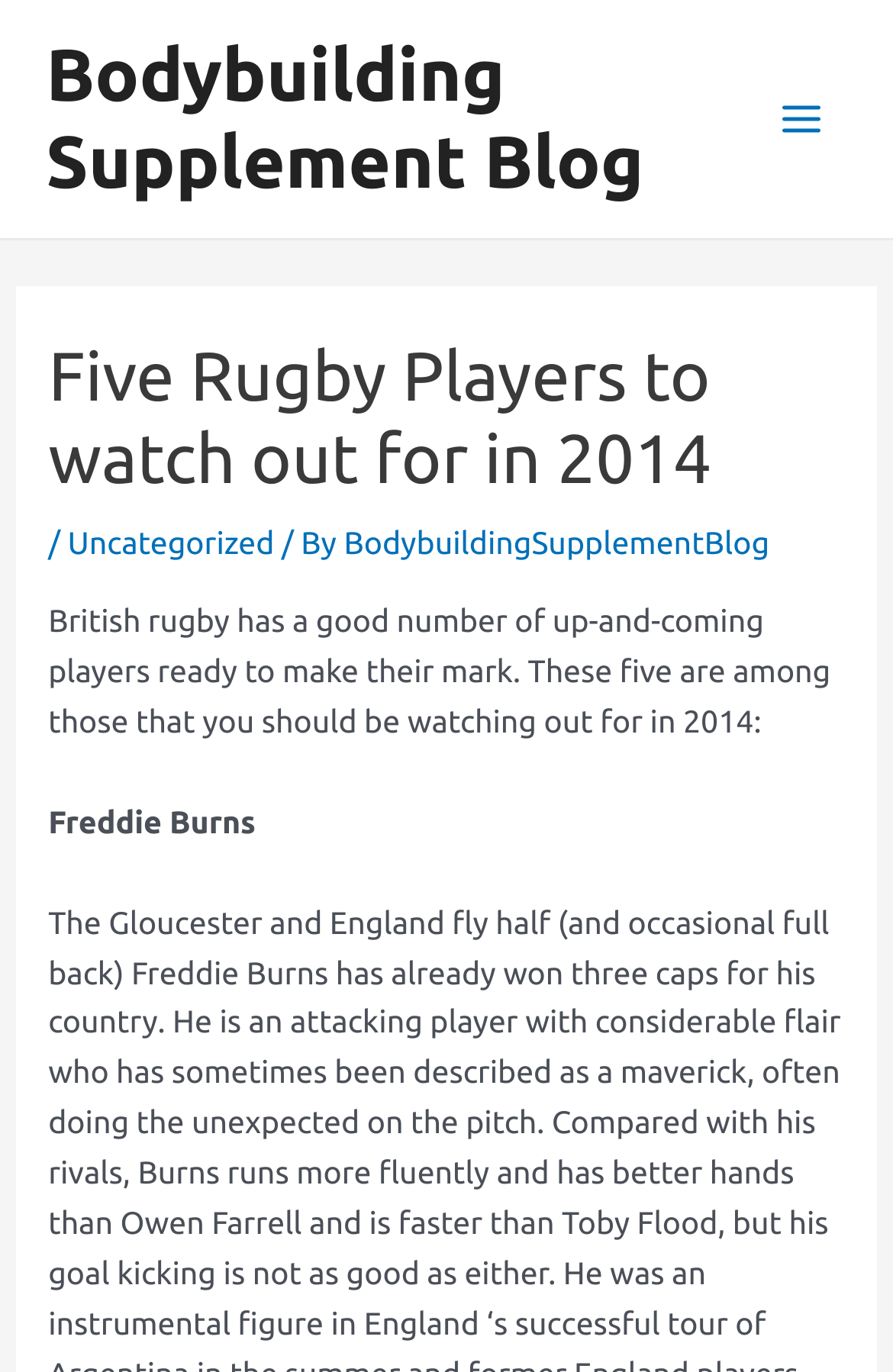What is the headline of the webpage?

Five Rugby Players to watch out for in 2014